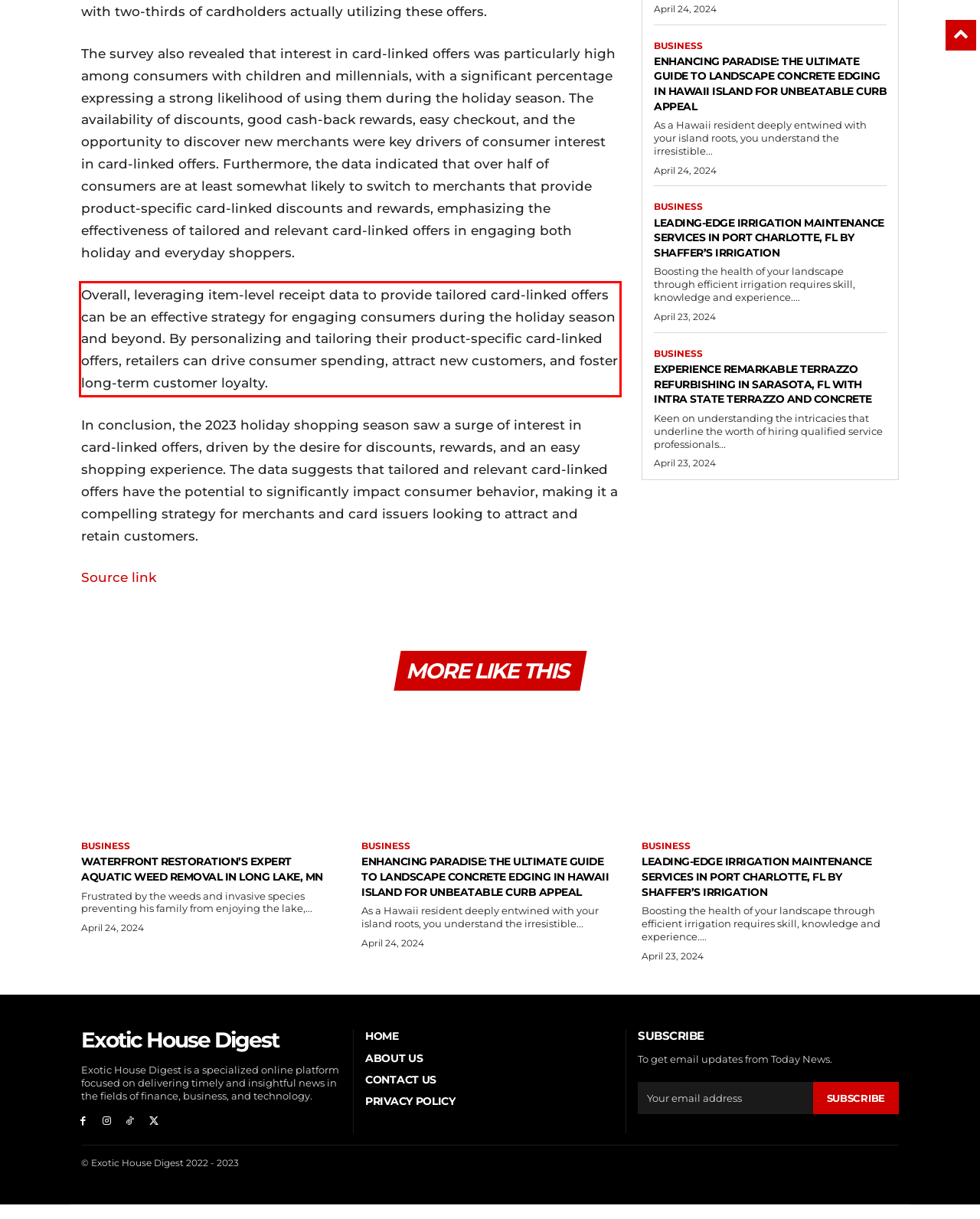Look at the webpage screenshot and recognize the text inside the red bounding box.

Overall, leveraging item-level receipt data to provide tailored card-linked offers can be an effective strategy for engaging consumers during the holiday season and beyond. By personalizing and tailoring their product-specific card-linked offers, retailers can drive consumer spending, attract new customers, and foster long-term customer loyalty.